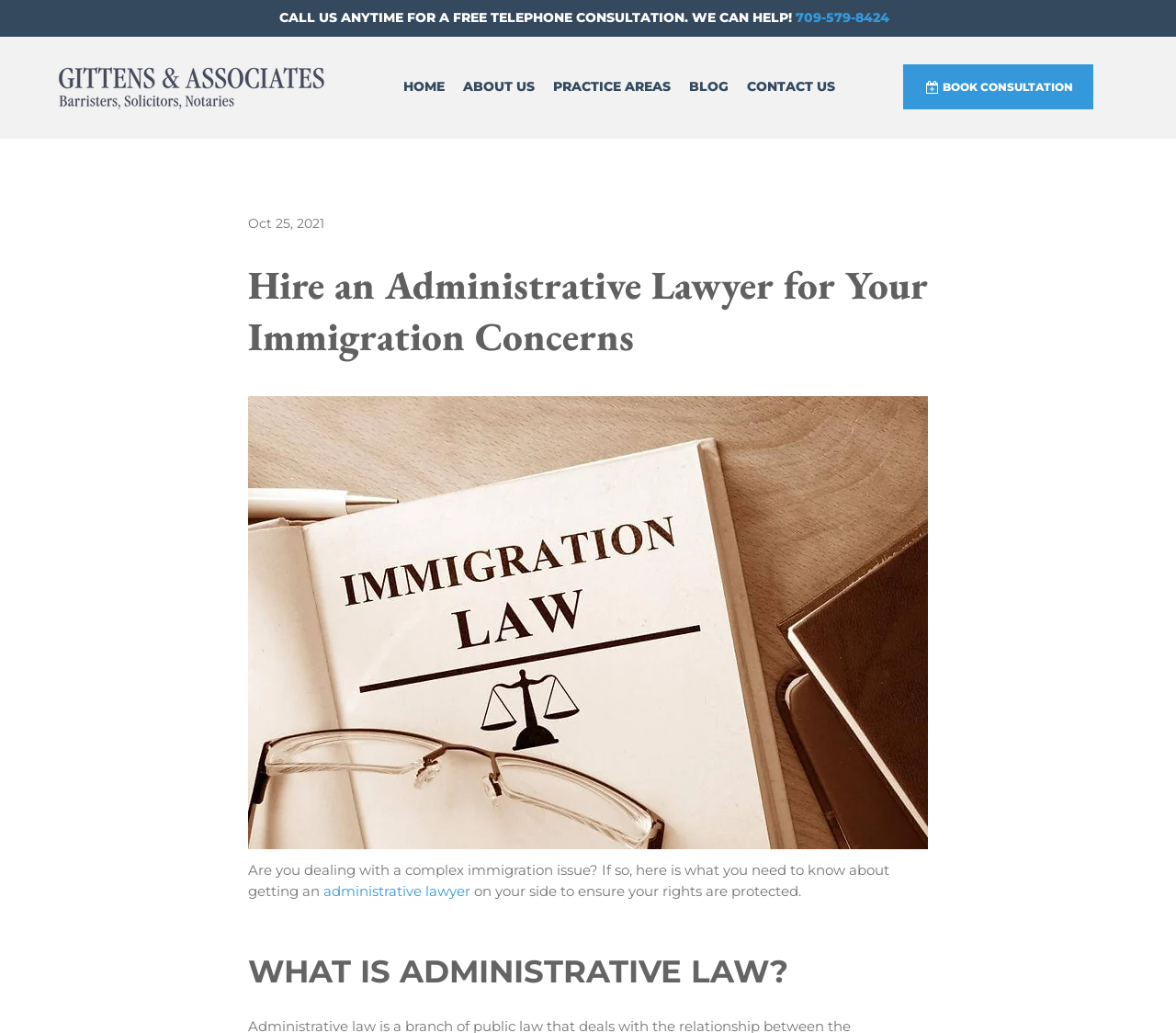What is the name of the law firm?
Look at the screenshot and respond with a single word or phrase.

Gittens, de Beer & Associates